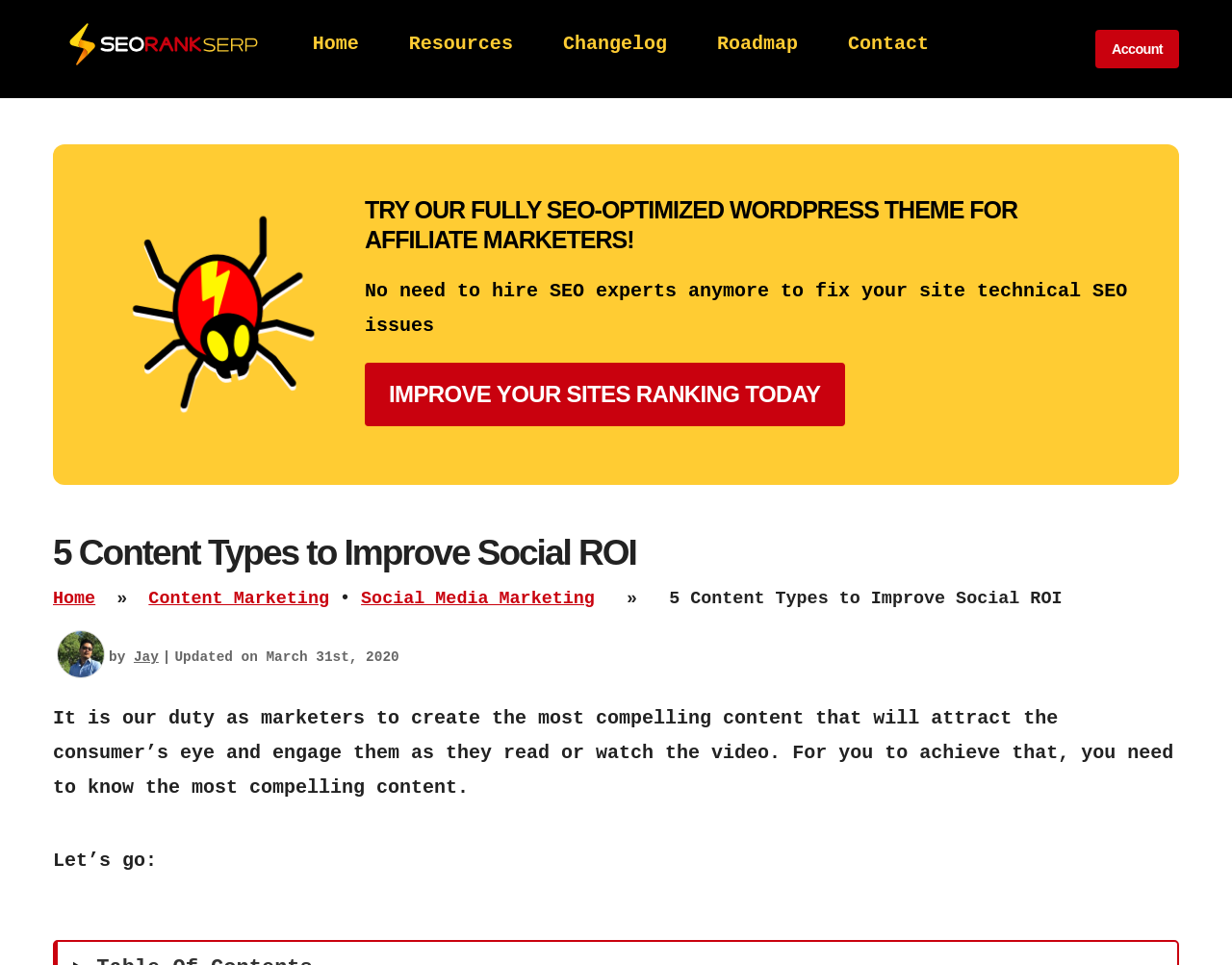Please specify the bounding box coordinates of the area that should be clicked to accomplish the following instruction: "check the roadmap". The coordinates should consist of four float numbers between 0 and 1, i.e., [left, top, right, bottom].

[0.57, 0.026, 0.659, 0.065]